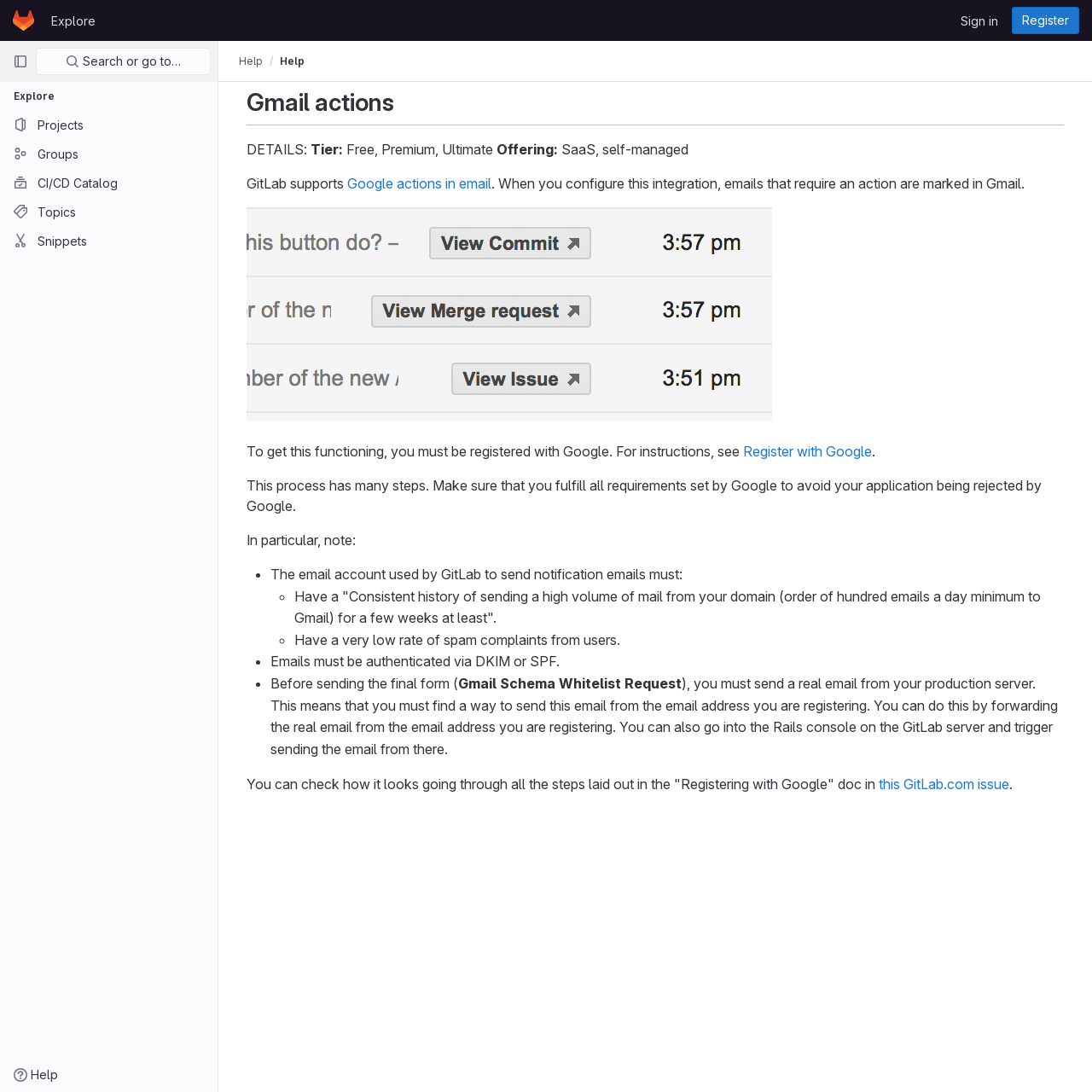Please identify the bounding box coordinates of the clickable area that will allow you to execute the instruction: "Search for something".

[0.033, 0.044, 0.193, 0.069]